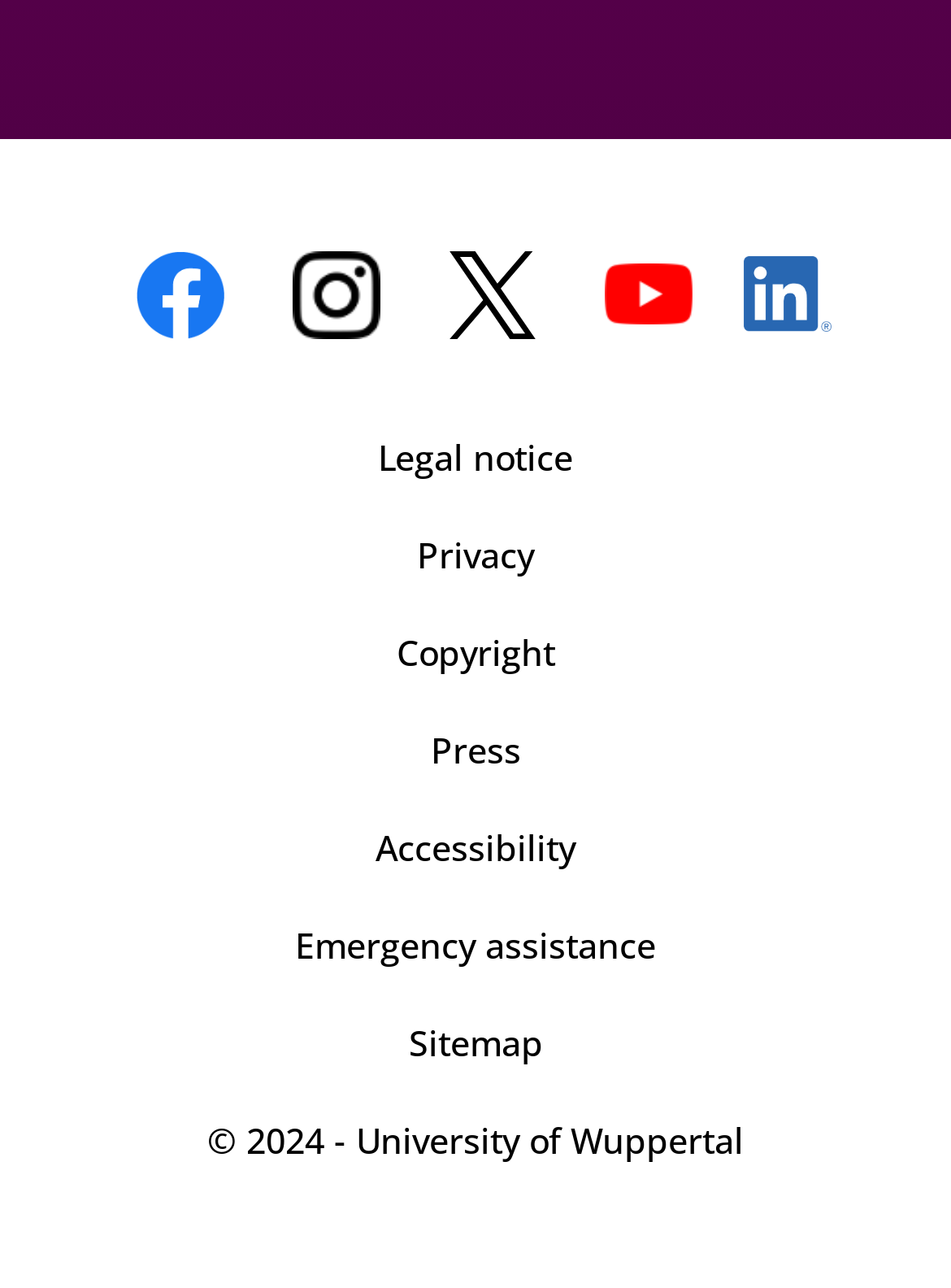Identify the bounding box coordinates of the clickable region required to complete the instruction: "go to Facebook". The coordinates should be given as four float numbers within the range of 0 and 1, i.e., [left, top, right, bottom].

[0.126, 0.195, 0.254, 0.263]